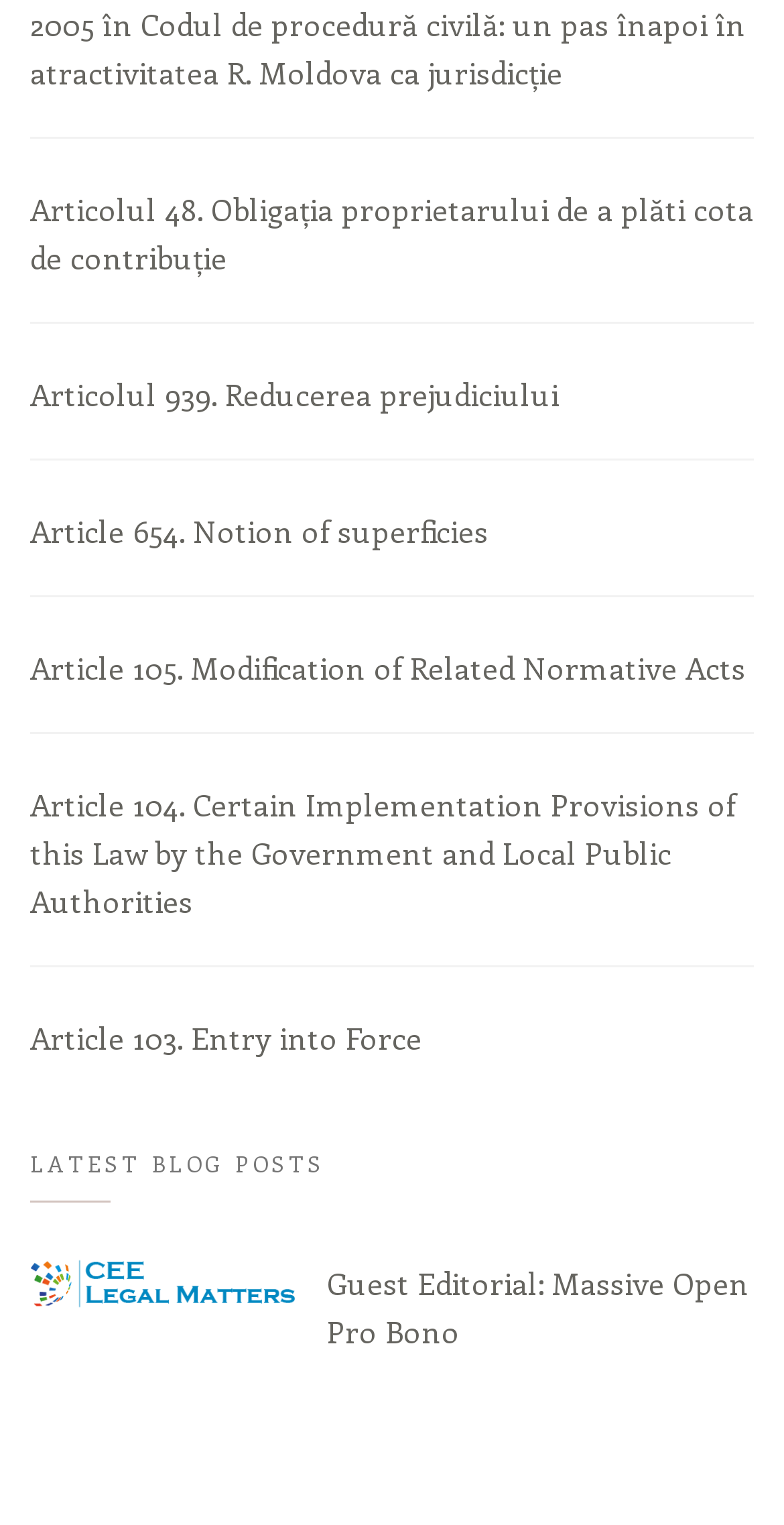Use the details in the image to answer the question thoroughly: 
How many blog posts are listed?

I found a heading element with the text 'LATEST BLOG POSTS' and a link element with the text 'Guest Editorial: Massive Open Pro Bono' which suggests that there is only one blog post listed.